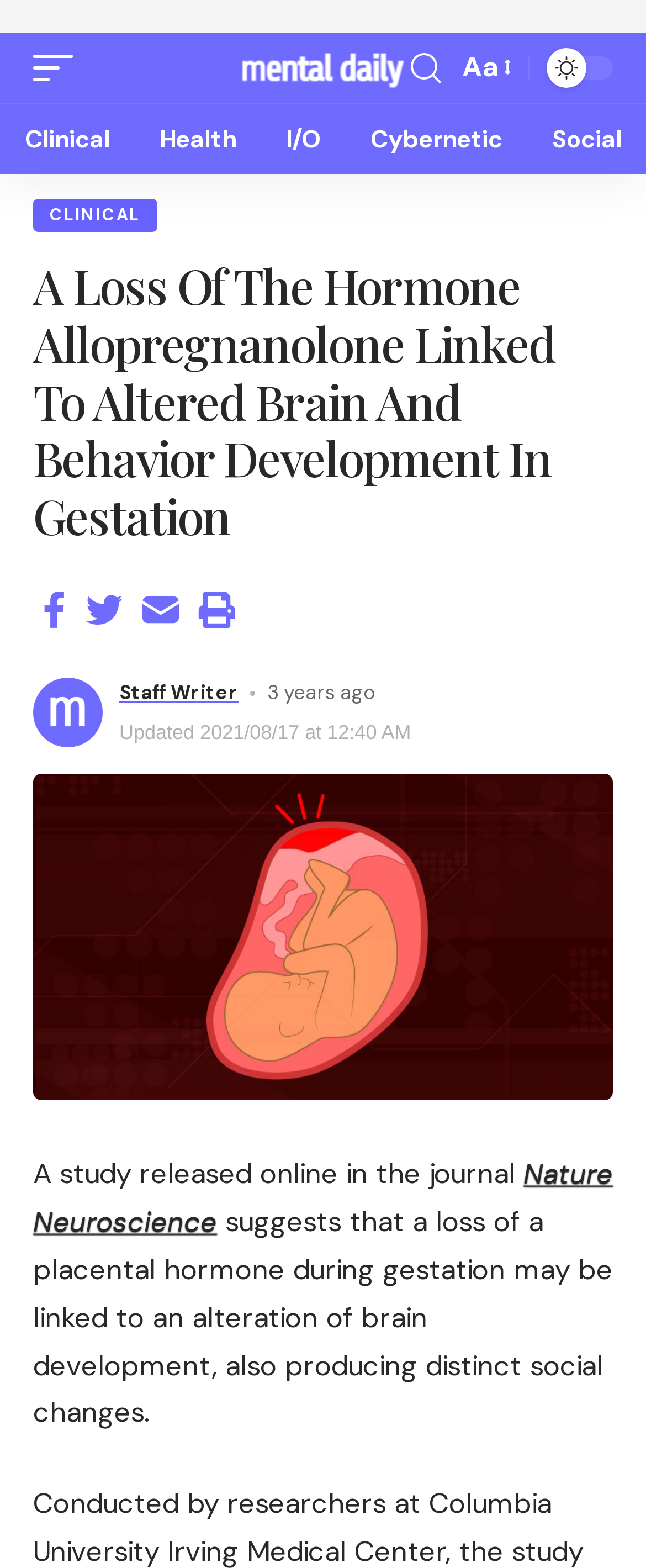Provide the bounding box coordinates of the HTML element described by the text: "aria-label="Advertisement" name="aswift_1" title="Advertisement"".

[0.0, 0.011, 1.0, 0.354]